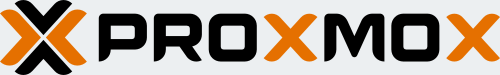Give a detailed account of the visual content in the image.

The image prominently features the Proxmox logo, characterized by bold, stylized lettering in both black and orange hues. The logo integrates a distinctive design with four orange 'X' shapes, creating a dynamic and recognizable visual identity for Proxmox, a popular open-source platform for virtualization and management of virtual machines. This logo signifies Proxmox's commitment to providing robust solutions for virtualization environments, appealing to IT professionals and organizations worldwide. The clean lines and modern aesthetic convey a sense of innovation and reliability associated with the Proxmox brand within the tech community.